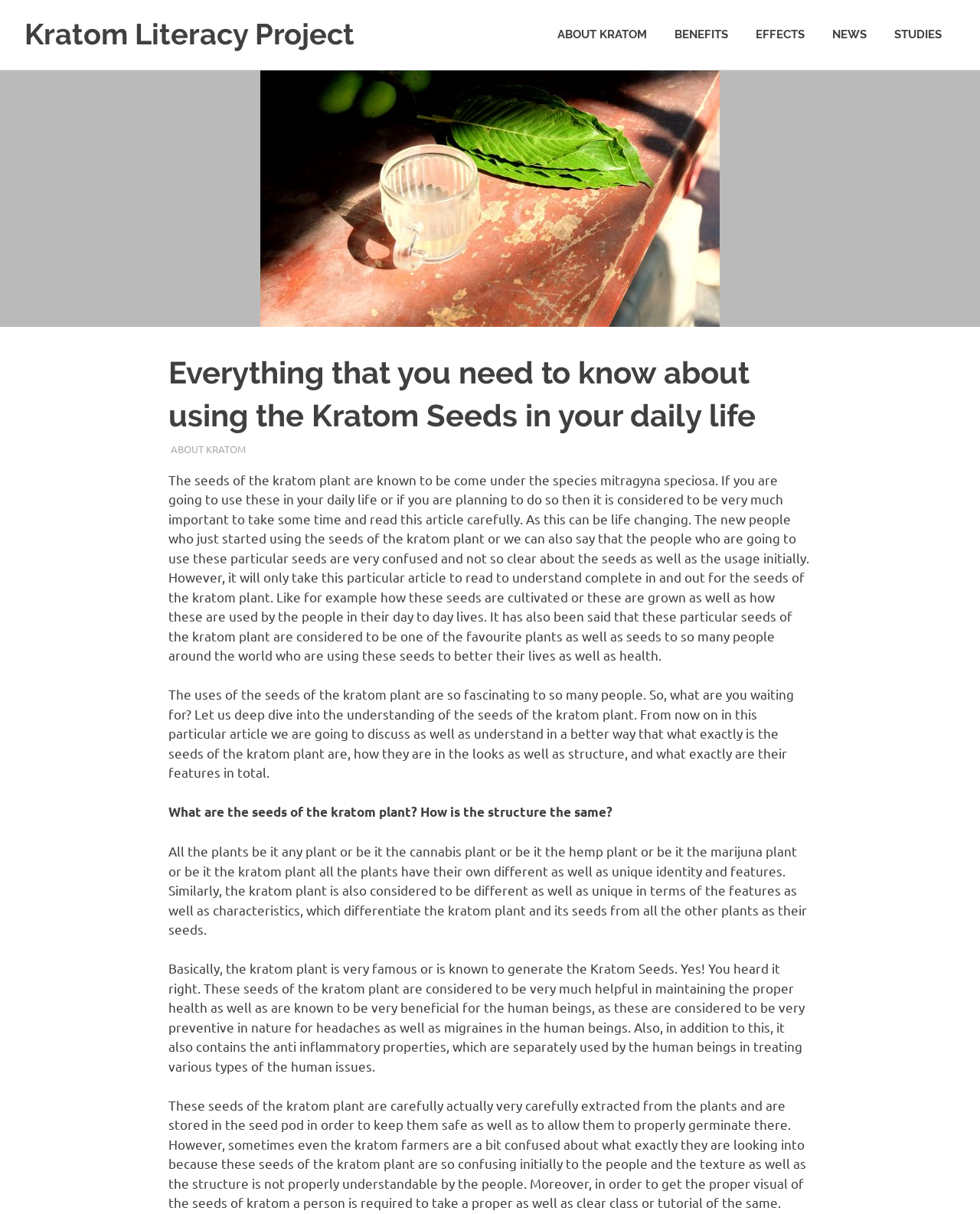How are the Kratom Seeds extracted?
Give a detailed explanation using the information visible in the image.

The webpage states that the Kratom Seeds are carefully extracted from the plants and are stored in the seed pod in order to keep them safe and to allow them to properly germinate.